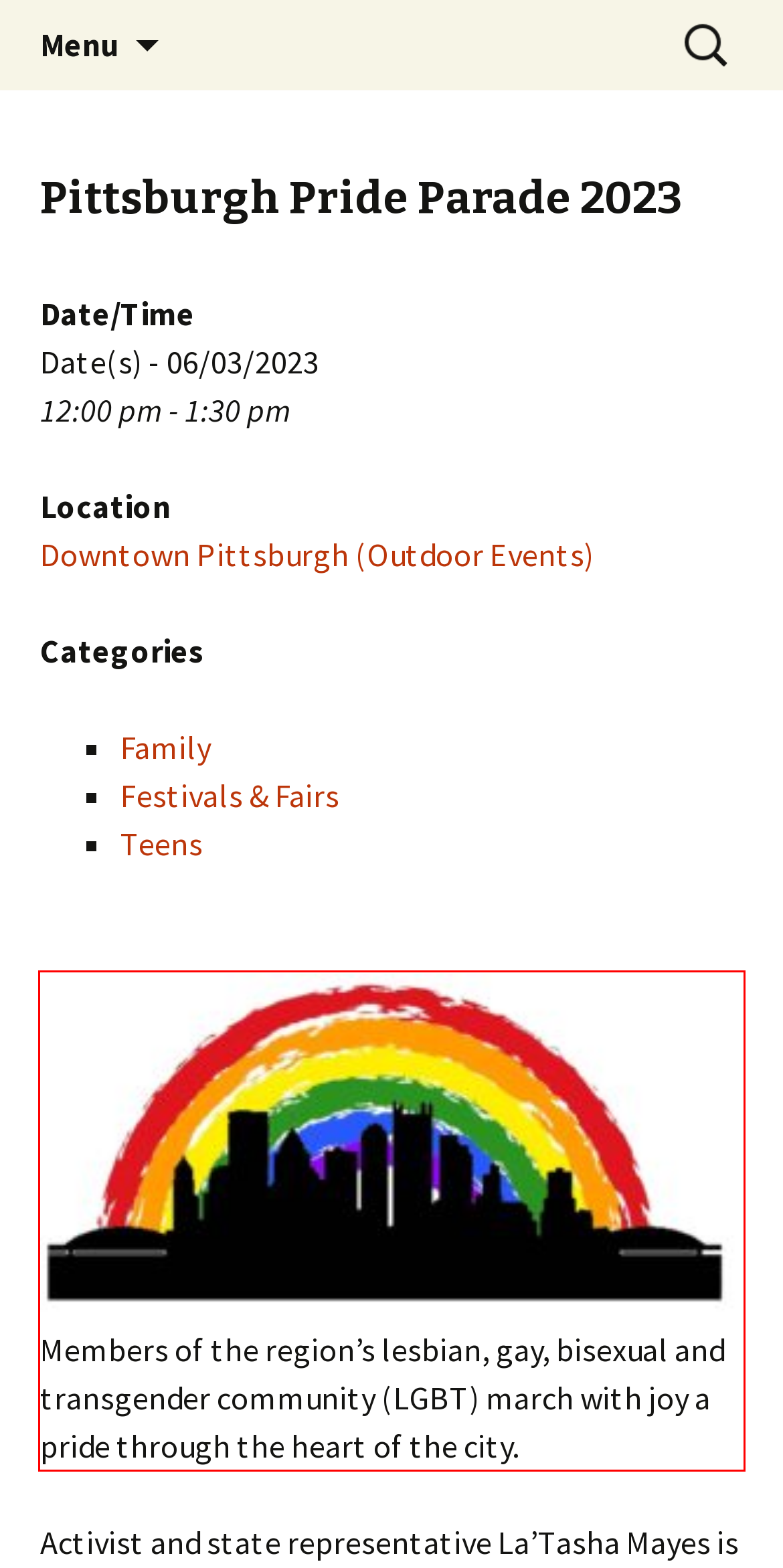From the given screenshot of a webpage, identify the red bounding box and extract the text content within it.

Members of the region’s lesbian, gay, bisexual and transgender community (LGBT) march with joy a pride through the heart of the city.